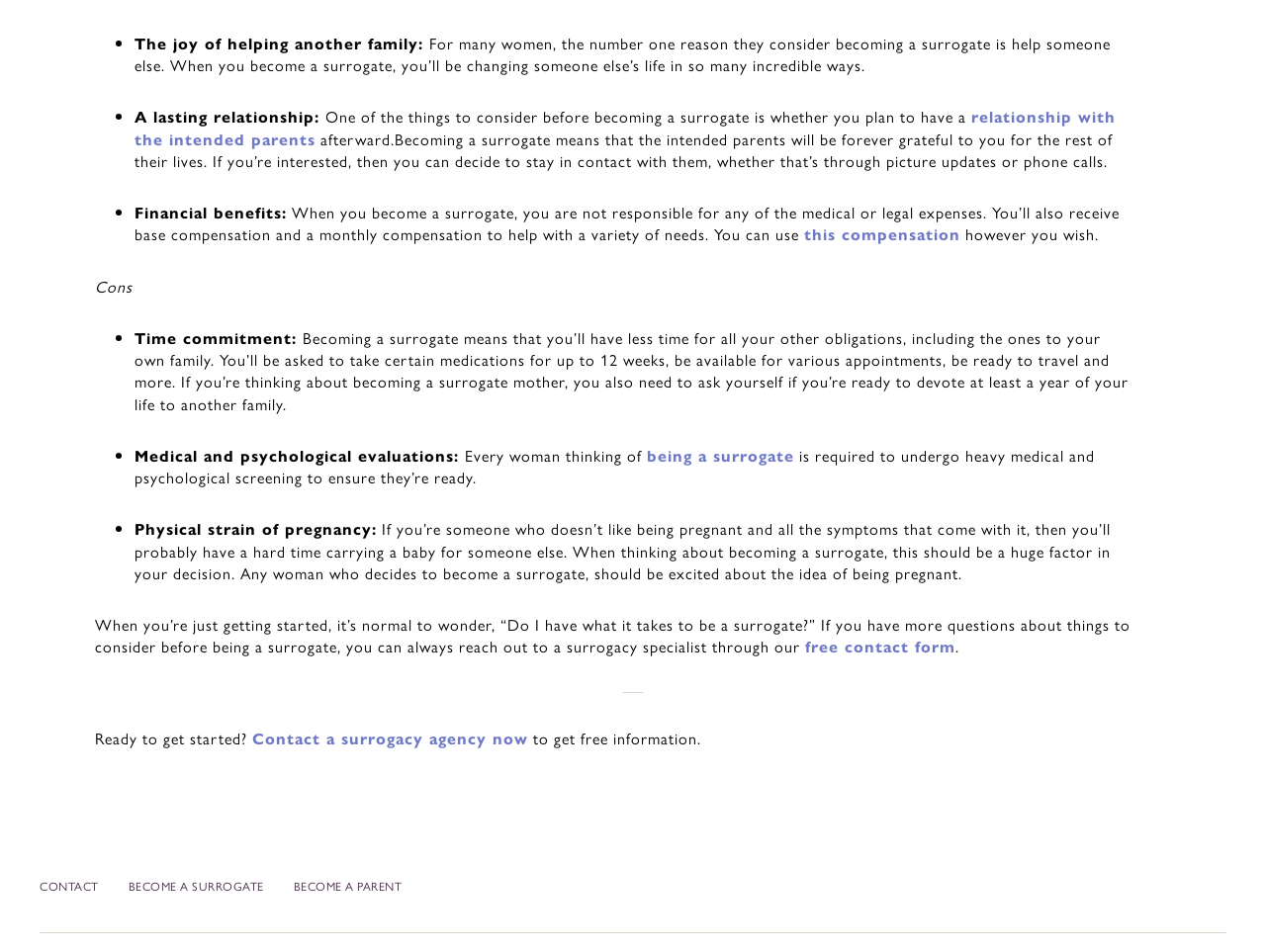Refer to the image and offer a detailed explanation in response to the question: What are the financial benefits of becoming a surrogate?

The webpage mentions that when you become a surrogate, you are not responsible for any of the medical or legal expenses, and you'll also receive base compensation and a monthly compensation to help with a variety of needs, as stated in the sentence 'You’ll also receive base compensation and a monthly compensation to help with a variety of needs.'